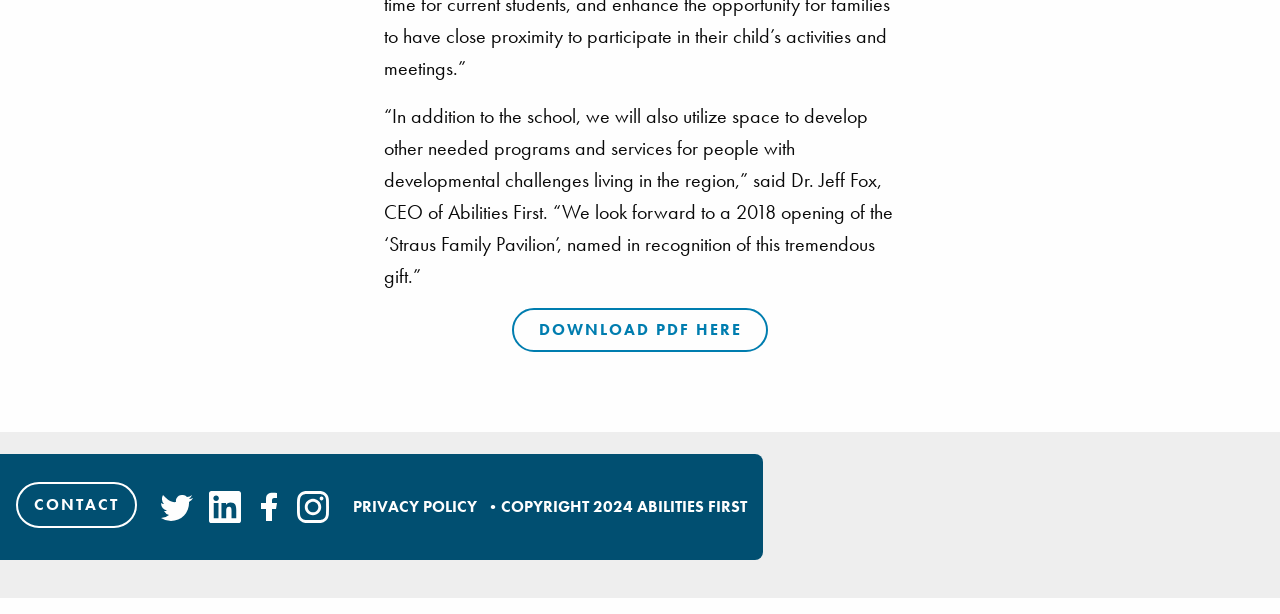Kindly determine the bounding box coordinates for the clickable area to achieve the given instruction: "visit our Guidestar page".

[0.865, 0.704, 0.932, 0.948]